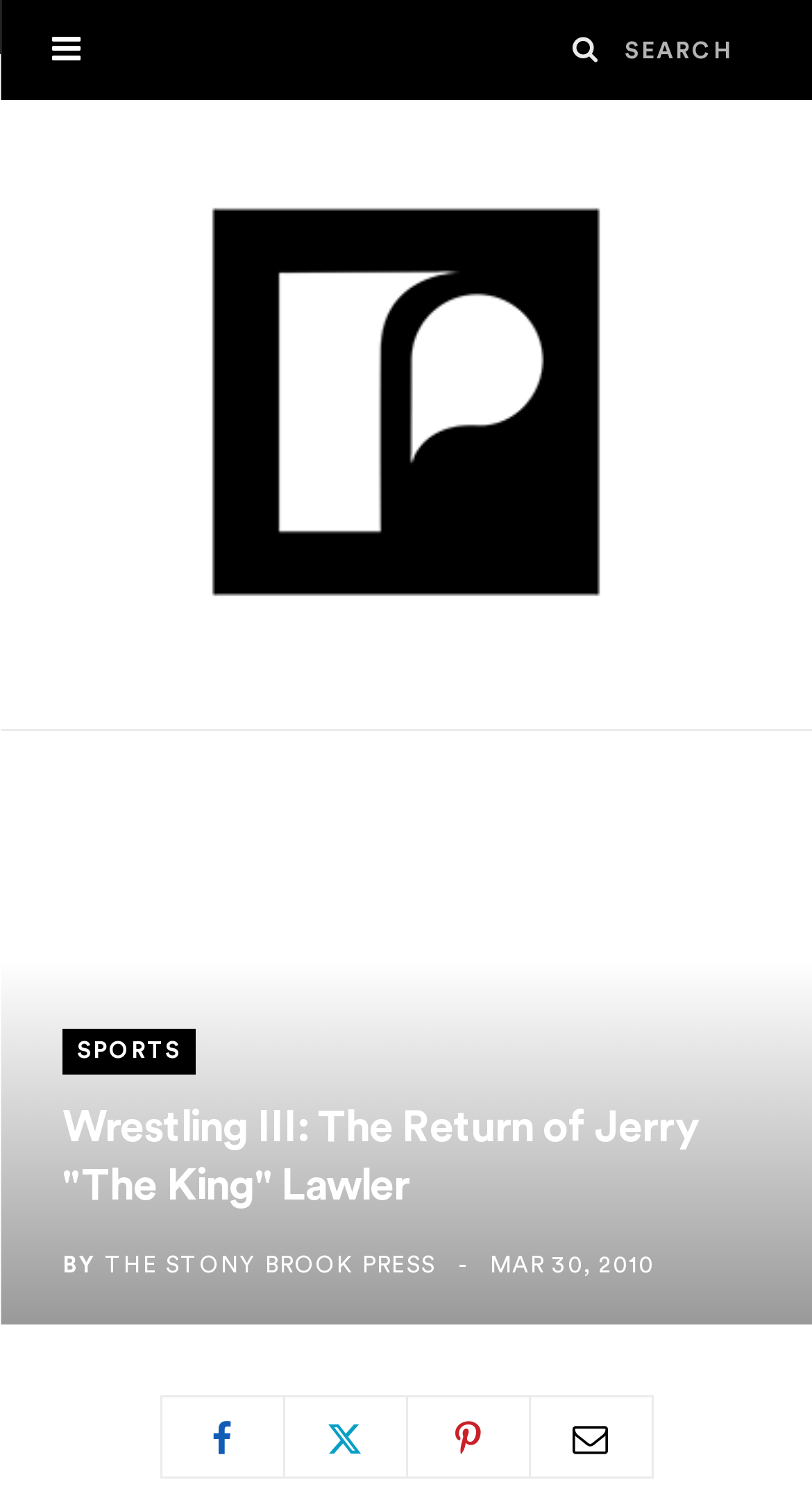Provide your answer in one word or a succinct phrase for the question: 
What is the category of the article?

SPORTS